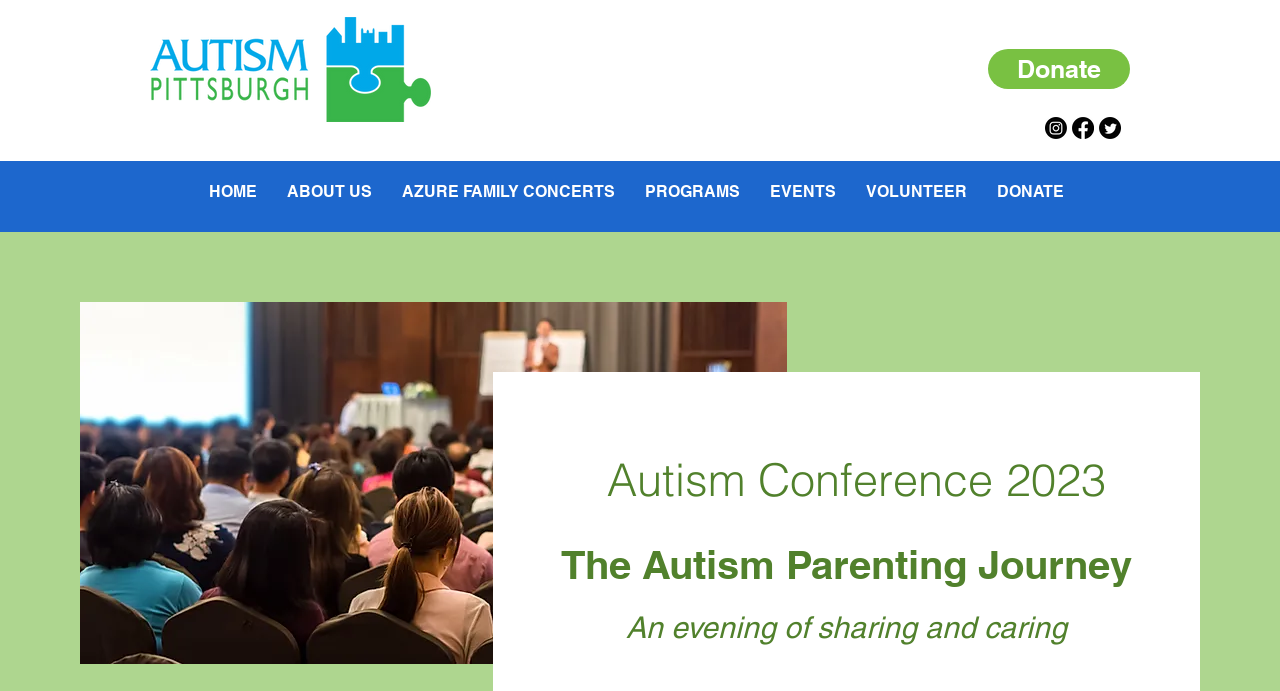How many social media links are available? Based on the image, give a response in one word or a short phrase.

3